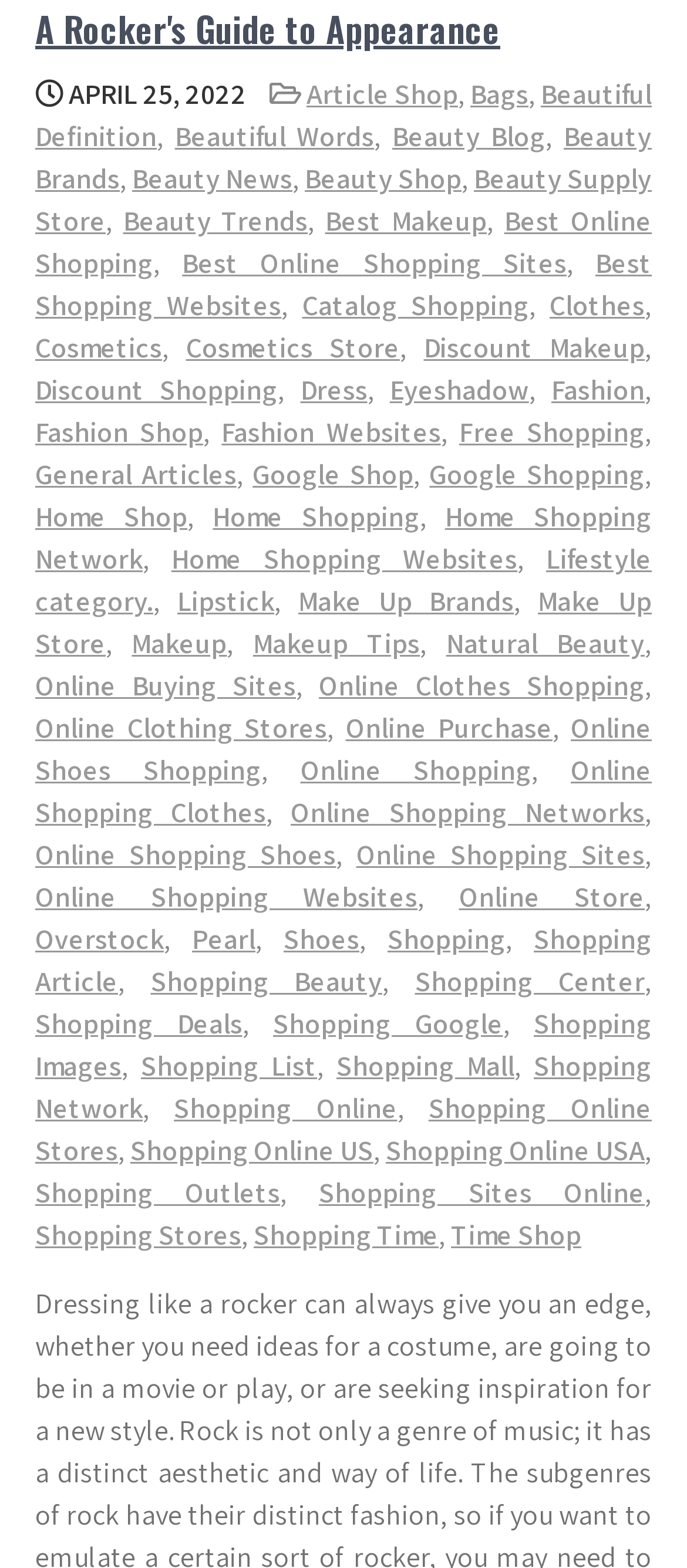Could you locate the bounding box coordinates for the section that should be clicked to accomplish this task: "Visit 'Article Shop'".

[0.446, 0.048, 0.667, 0.072]